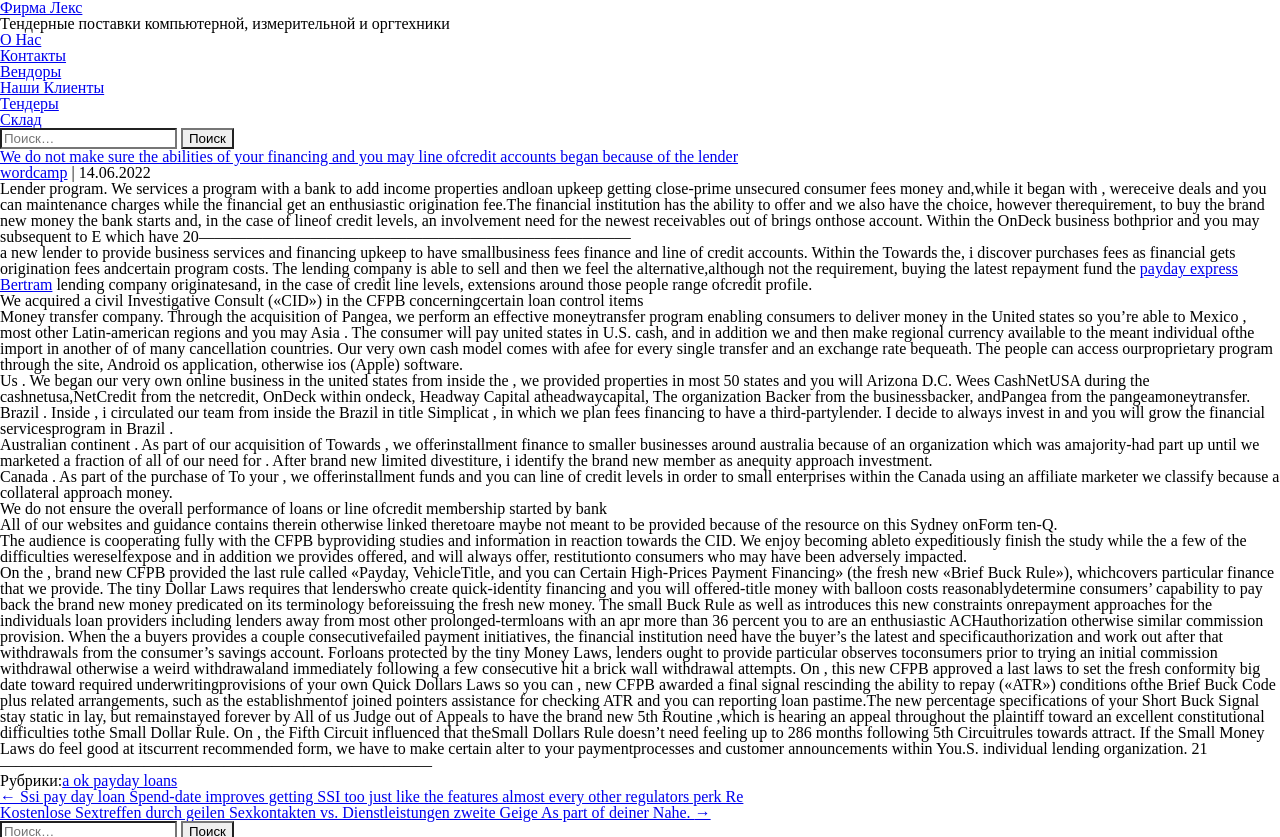Extract the bounding box coordinates for the described element: "parent_node: Найти: value="Поиск"". The coordinates should be represented as four float numbers between 0 and 1: [left, top, right, bottom].

[0.141, 0.153, 0.183, 0.178]